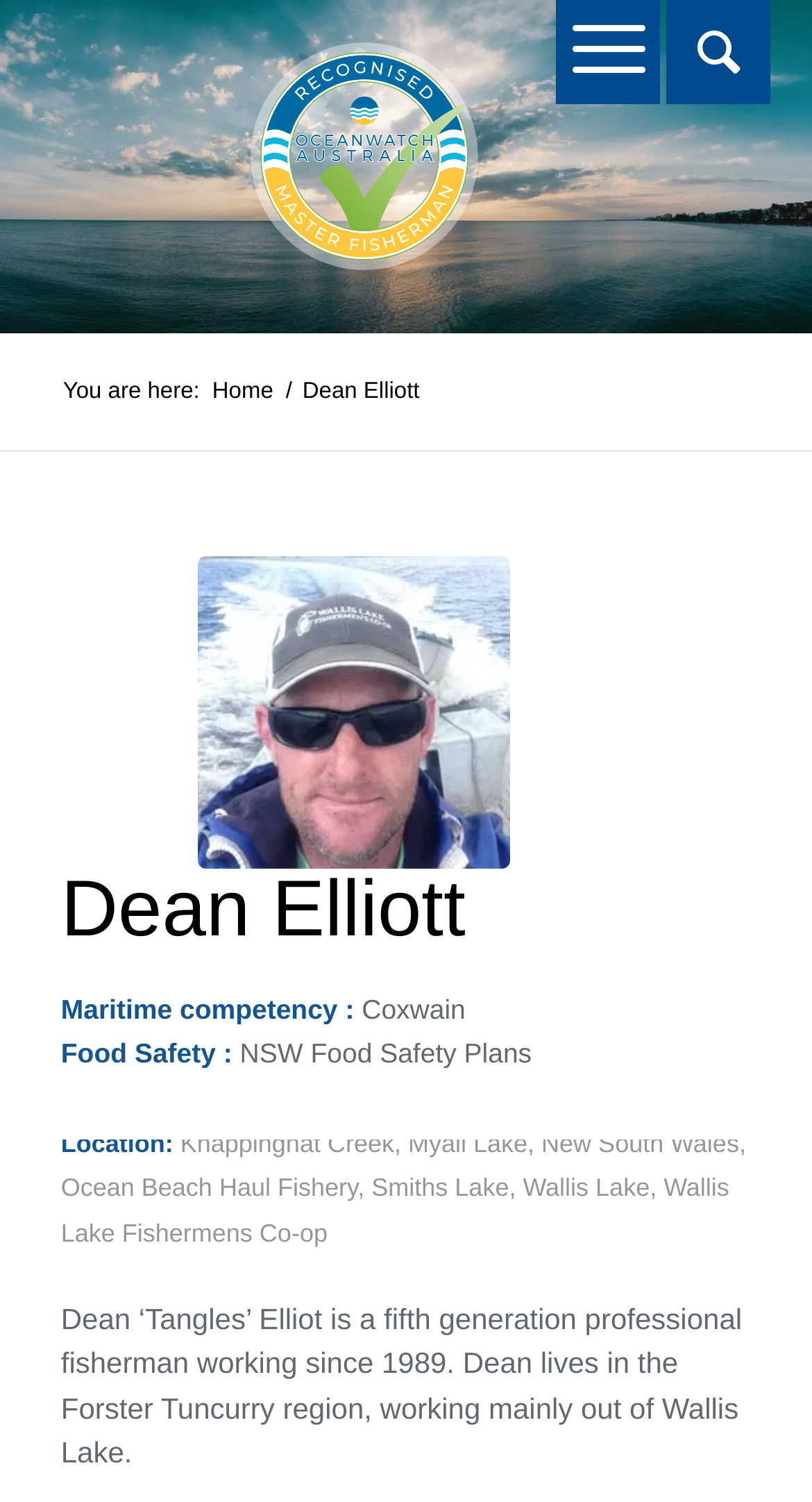Locate the bounding box coordinates of the area where you should click to accomplish the instruction: "Check the 'Posts' count".

None